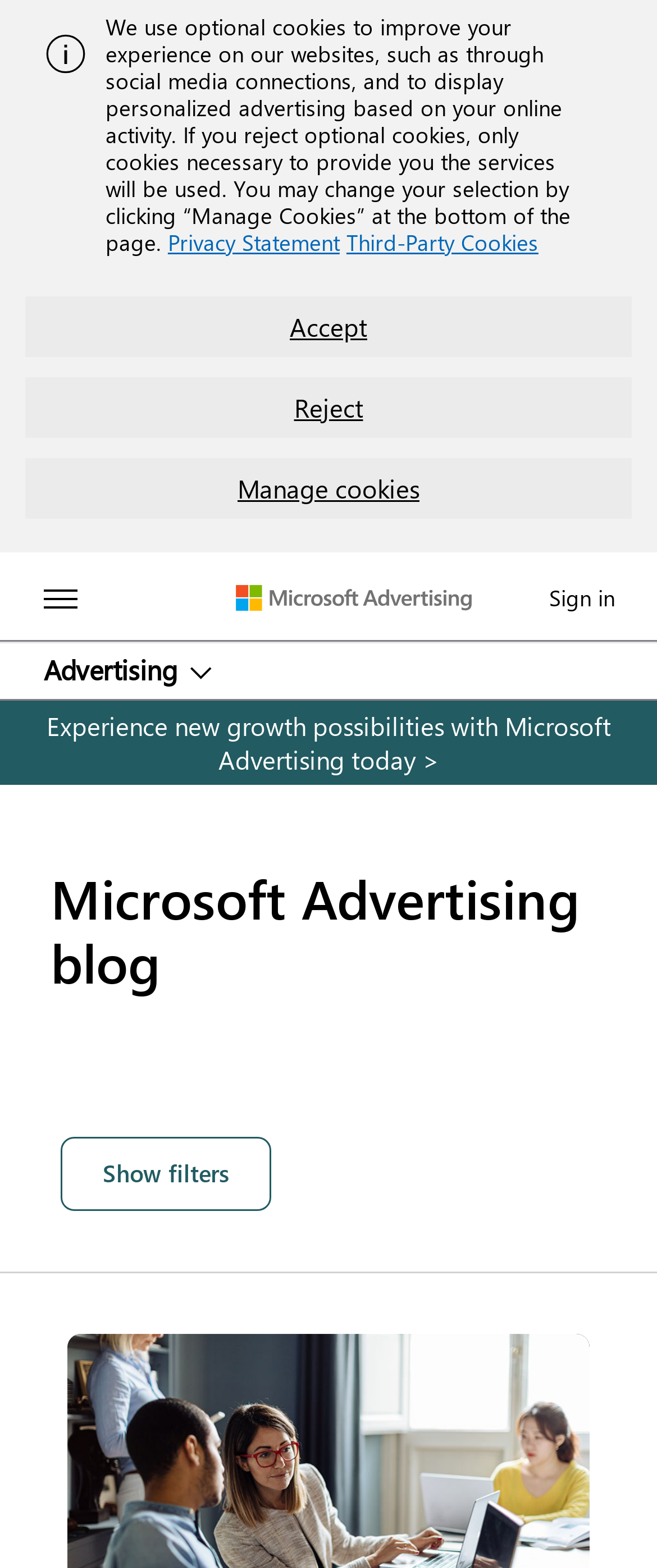Provide a one-word or brief phrase answer to the question:
How many buttons are there in the top navigation bar?

3